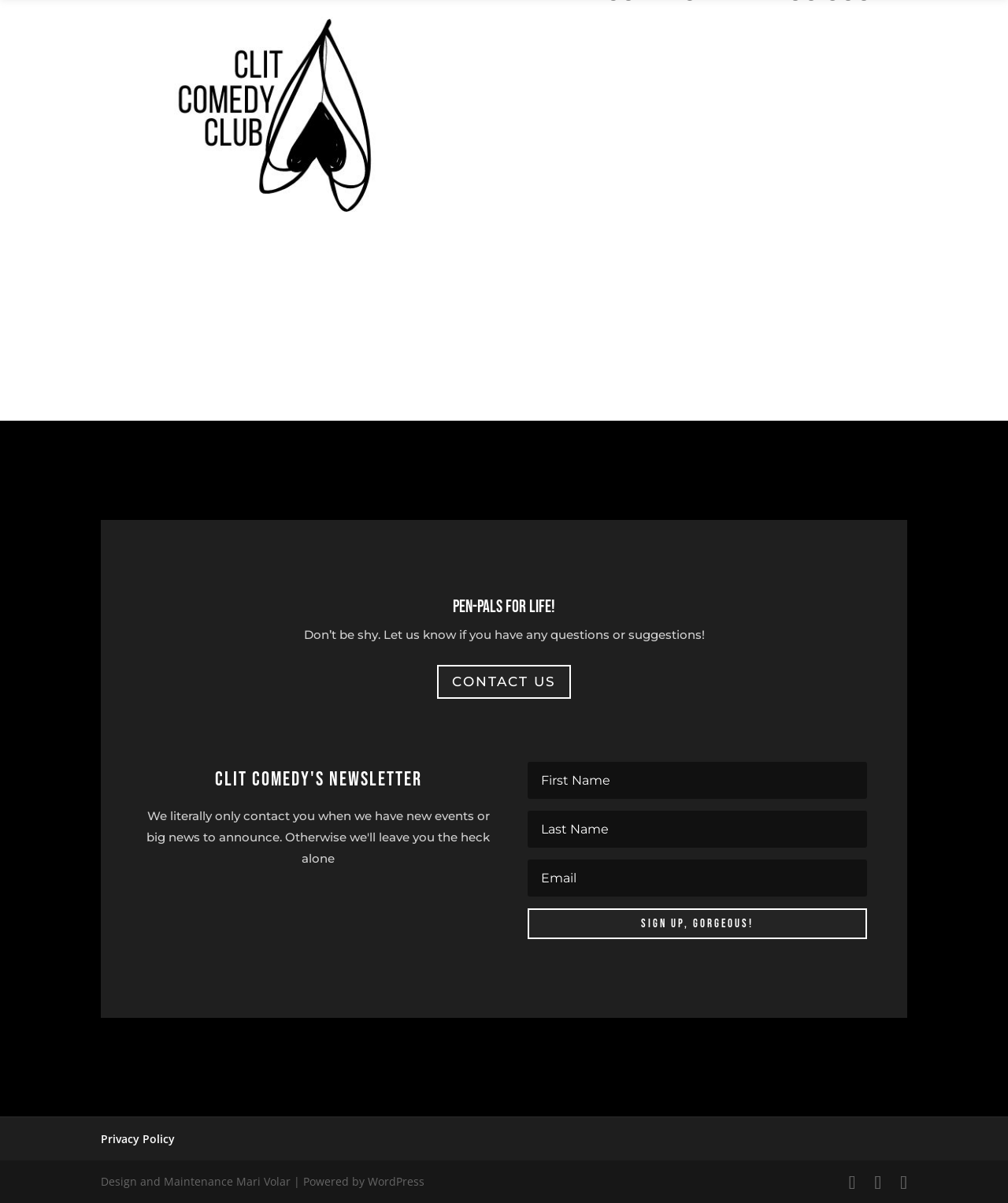Give a concise answer using one word or a phrase to the following question:
What is the purpose of the three textboxes?

Newsletter subscription